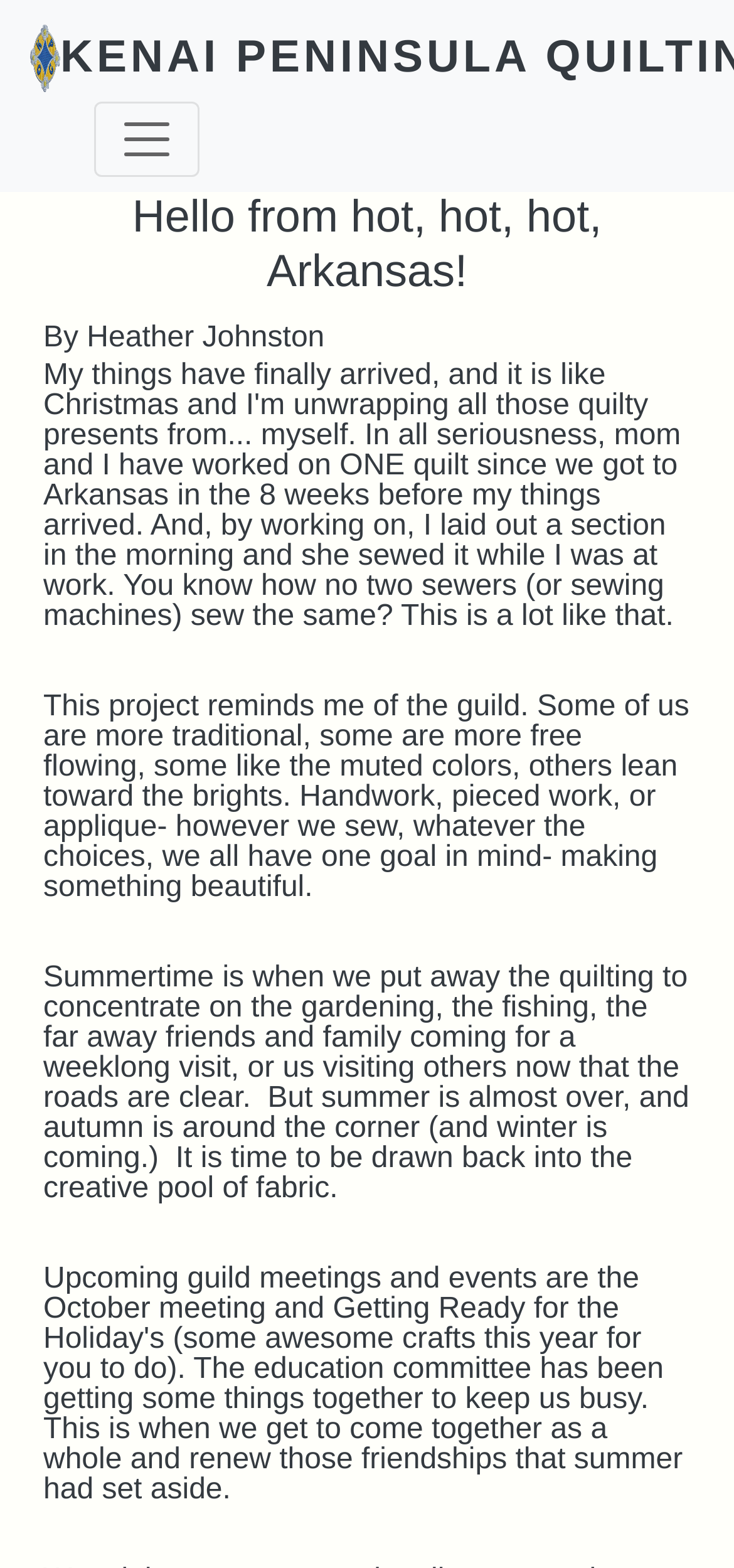Offer a thorough description of the webpage.

The webpage is about the Kenai Peninsula Quilting Guild, with a personal touch from the author, Heather Johnston. At the top-left corner, there is a "Skip to main content" link, followed by a "Home" link with an accompanying image. Next to it, a "Toggle navigation" button is located.

Below these elements, a large heading "Hello from hot, hot, hot, Arkansas!" dominates the top section of the page. Underneath the heading, the author's name "By Heather Johnston" is displayed, followed by a brief paragraph describing the diversity of the guild members' quilting styles and their shared goal of creating something beautiful.

Further down, another paragraph discusses the transition from summer to autumn and the return to quilting activities. The text is arranged in a single column, with no images or other elements interrupting the flow of the paragraphs. Overall, the webpage has a simple and clean layout, with a focus on the author's personal message and the guild's activities.